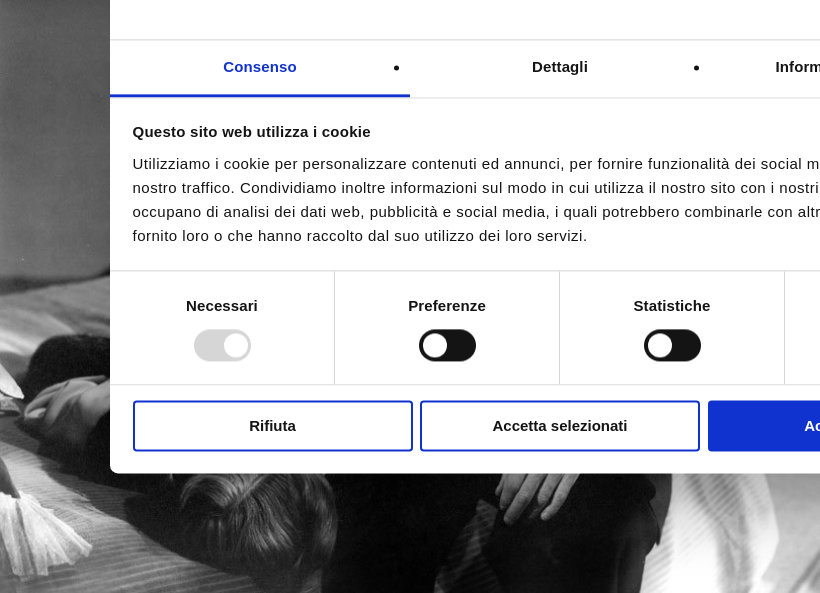What is the purpose of the cookie consent dialog box?
Please give a detailed and elaborate answer to the question based on the image.

The cookie consent dialog box is presented to users to inform them about the website's use of cookies for personalizing content and analyzing traffic, and to provide options for managing their cookie preferences.